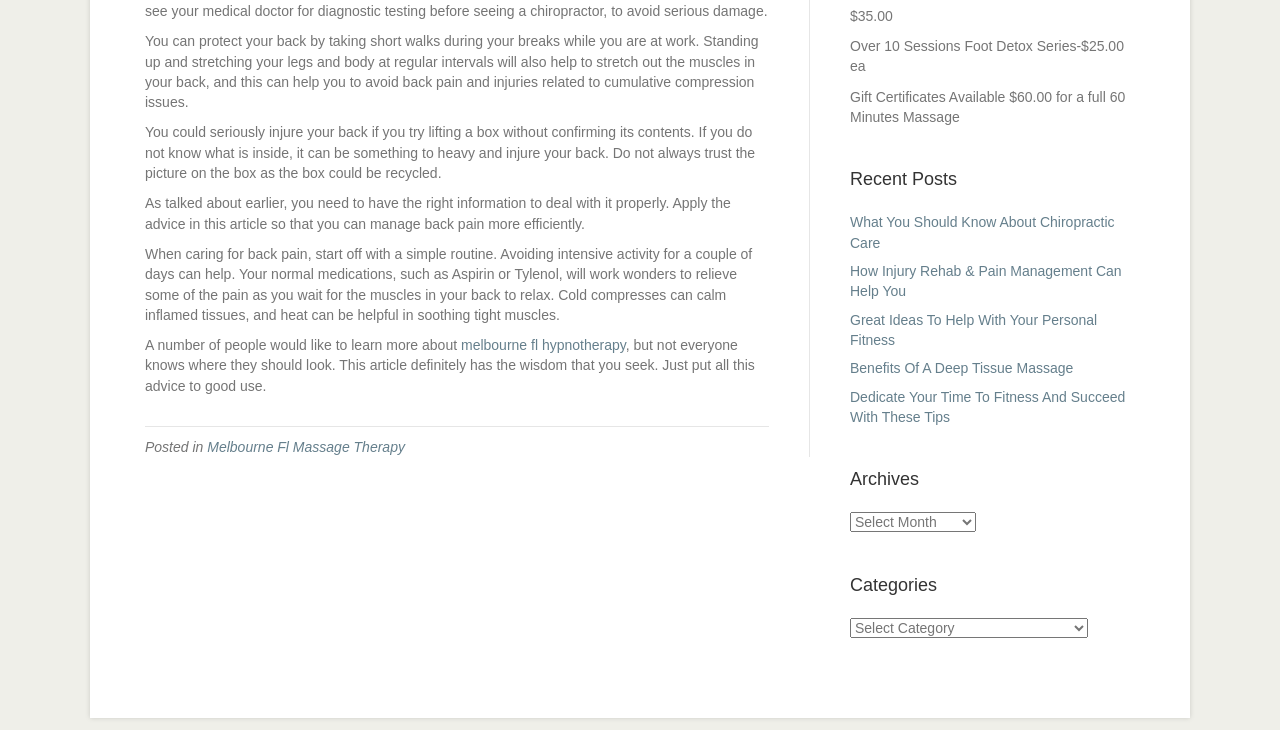Locate the bounding box coordinates of the clickable region to complete the following instruction: "View the details of the Over 10 Sessions Foot Detox Series."

[0.664, 0.052, 0.878, 0.102]